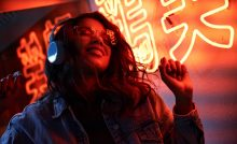Look at the image and give a detailed response to the following question: What is the color of the neon sign?

The caption specifically mentions that the warm red tone of the neon sign creates an energetic environment, which implies that the dominant color of the sign is red.